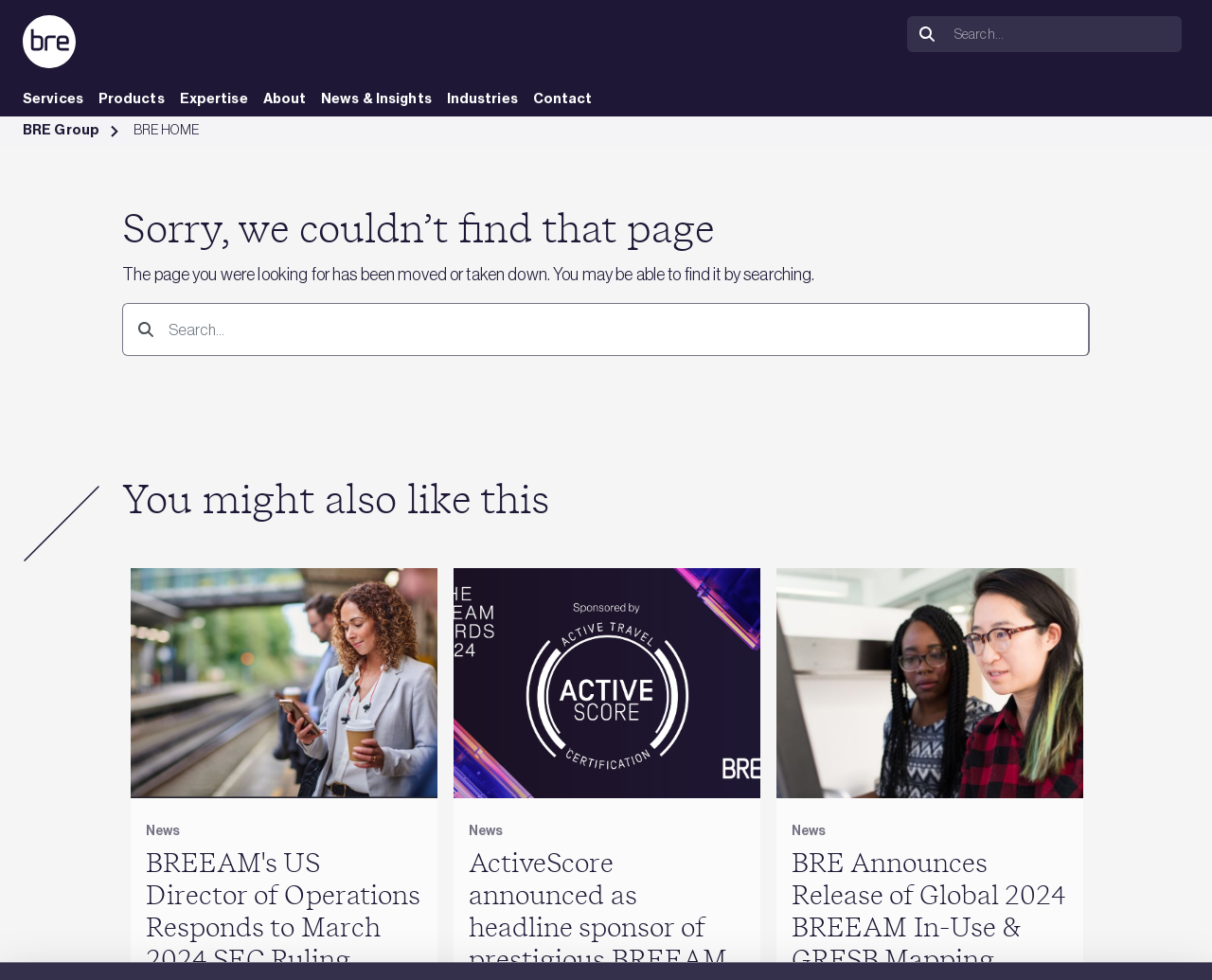What is the error message displayed on the webpage?
Respond with a short answer, either a single word or a phrase, based on the image.

Sorry, we couldn’t find that page